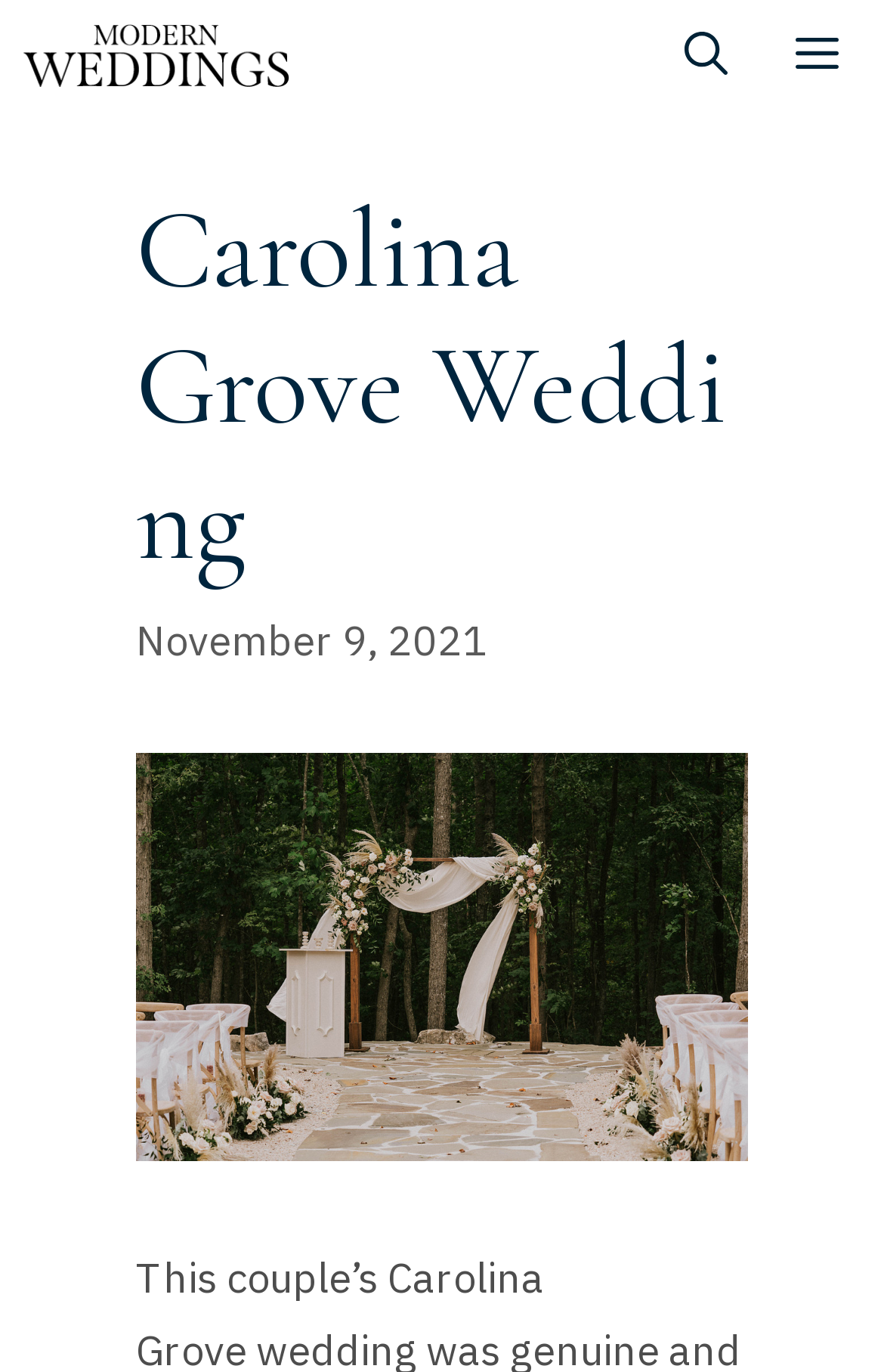What is the date of the wedding?
Based on the image, give a concise answer in the form of a single word or short phrase.

November 9, 2021